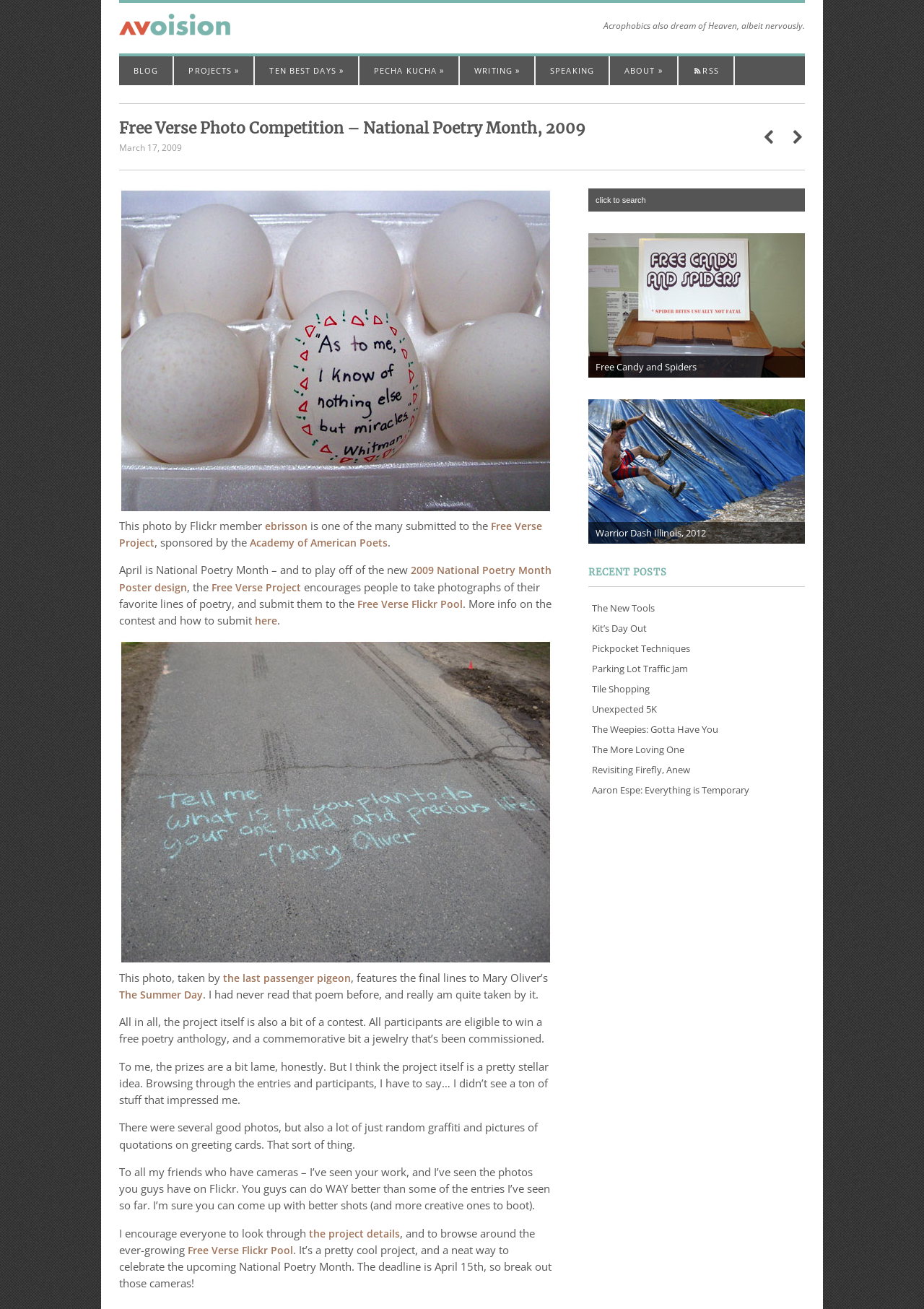Locate the bounding box coordinates of the clickable region to complete the following instruction: "Browse the 'Free Verse Flickr Pool'."

[0.387, 0.456, 0.501, 0.467]